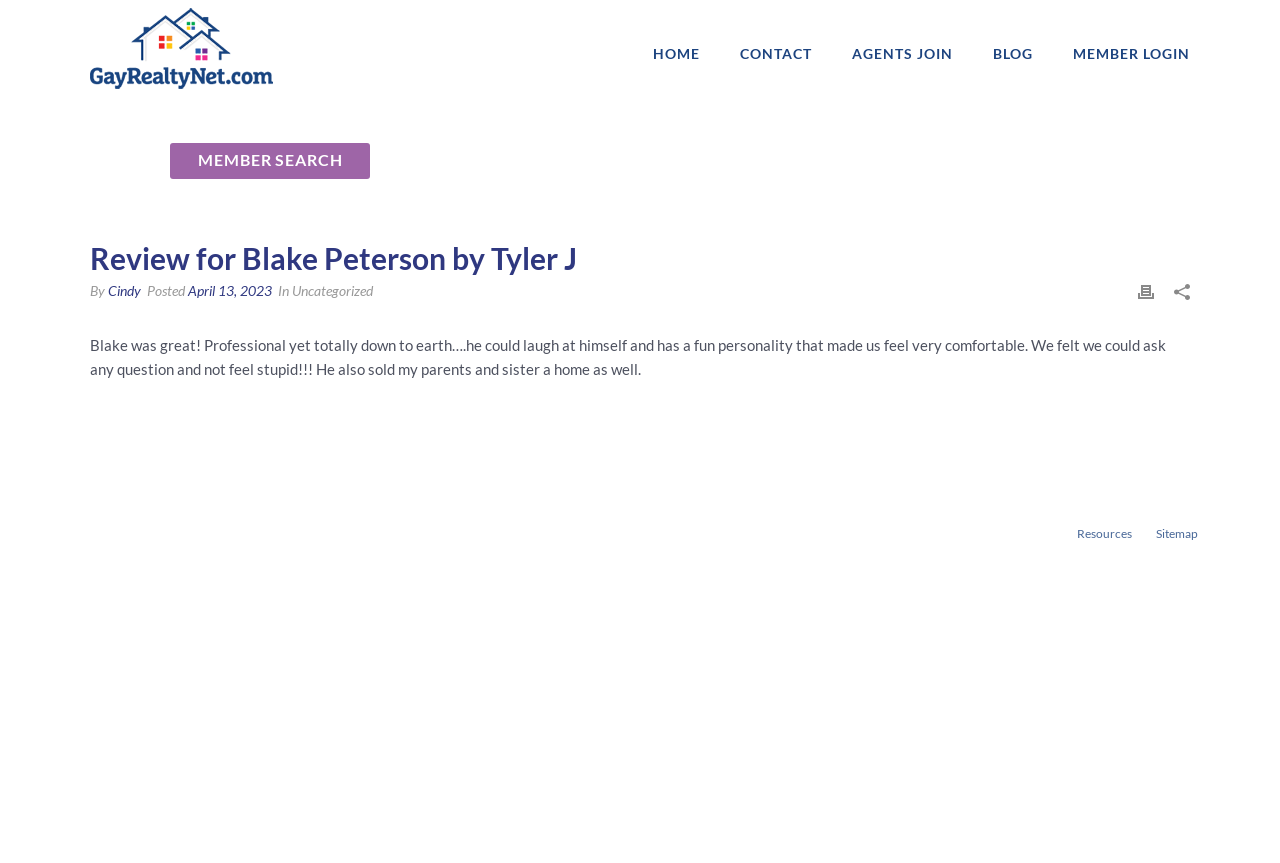Answer the question using only a single word or phrase: 
What is the date of the review?

April 13, 2023